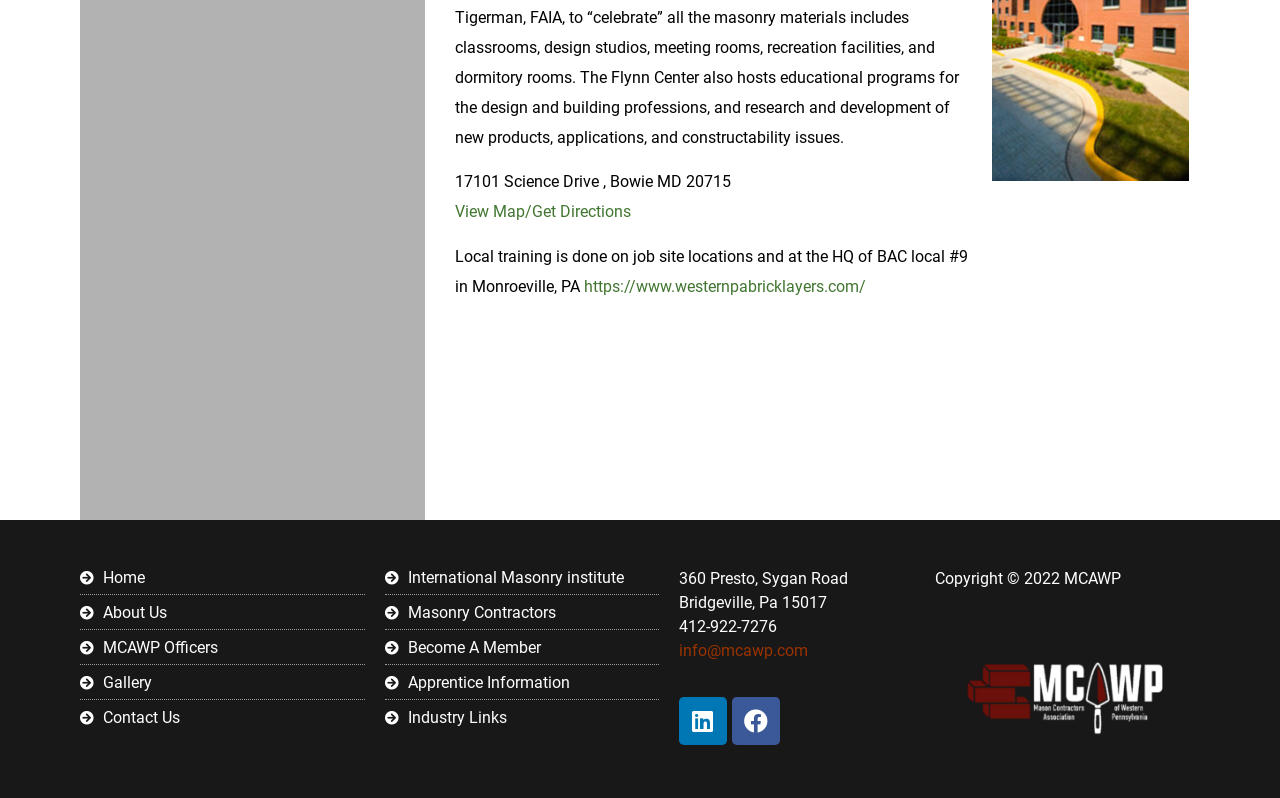Provide the bounding box coordinates of the HTML element described by the text: "Industry Links". The coordinates should be in the format [left, top, right, bottom] with values between 0 and 1.

[0.301, 0.877, 0.515, 0.921]